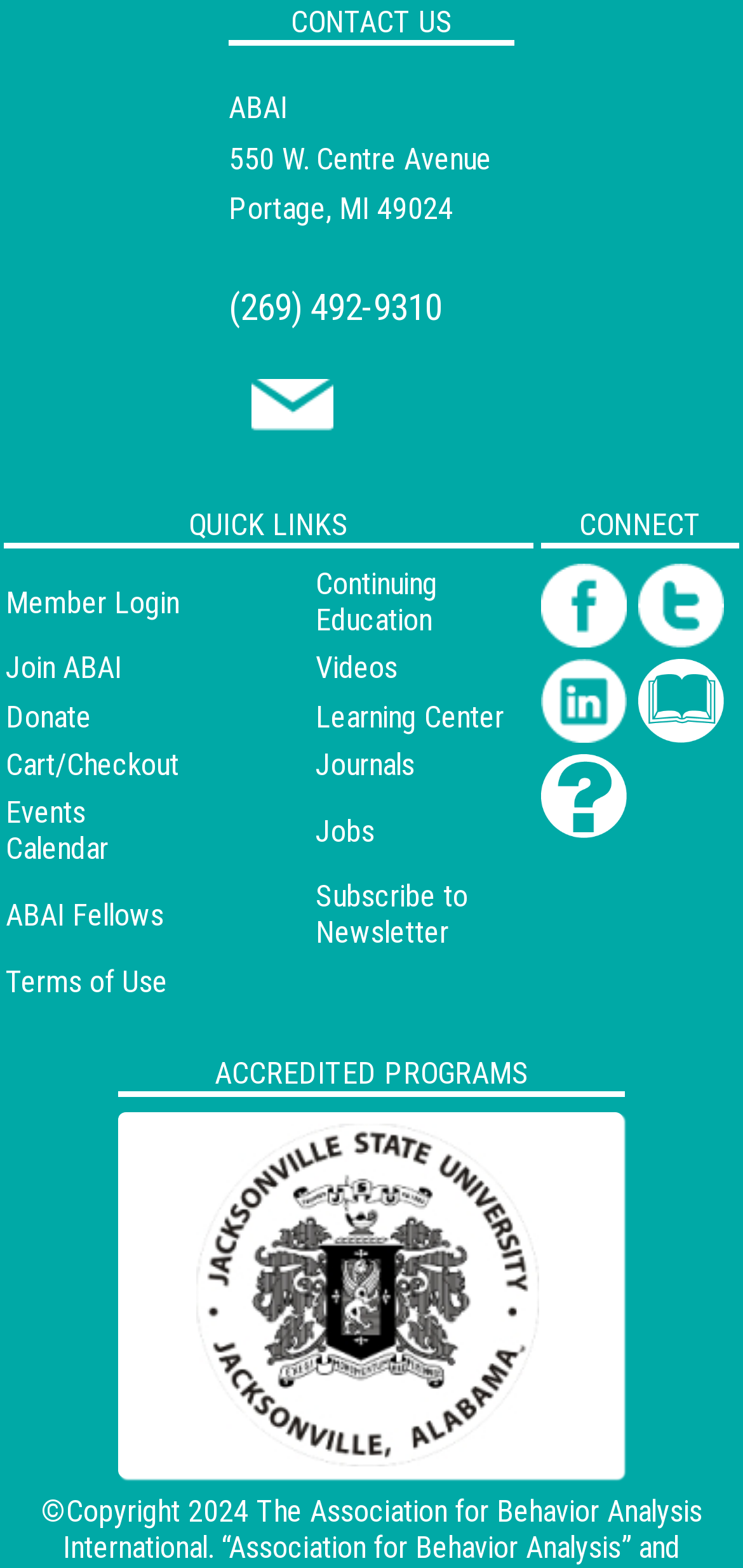Answer this question in one word or a short phrase: What is the organization's name?

ABAI